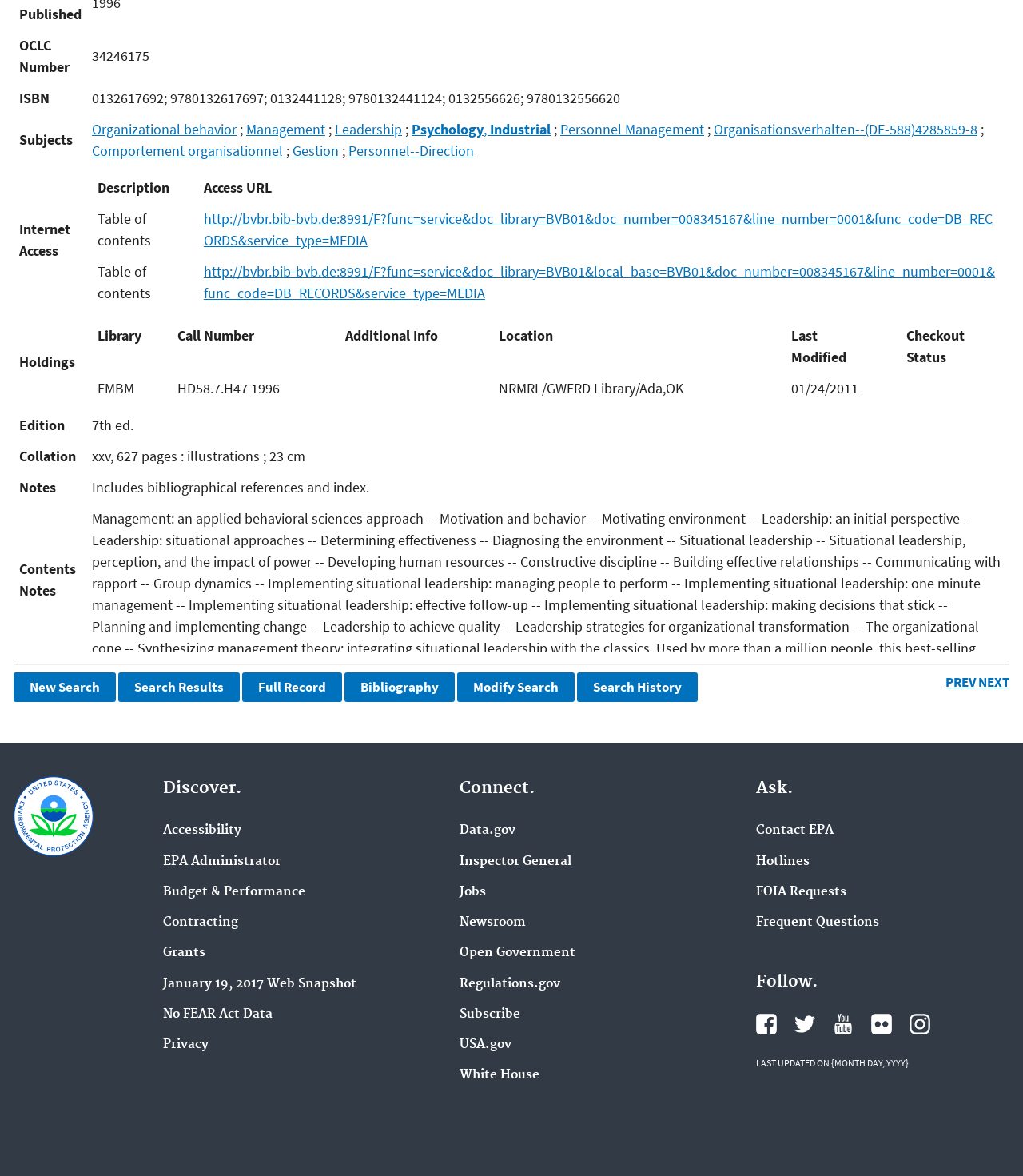Based on the element description: "Comportement organisationnel", identify the bounding box coordinates for this UI element. The coordinates must be four float numbers between 0 and 1, listed as [left, top, right, bottom].

[0.09, 0.12, 0.277, 0.136]